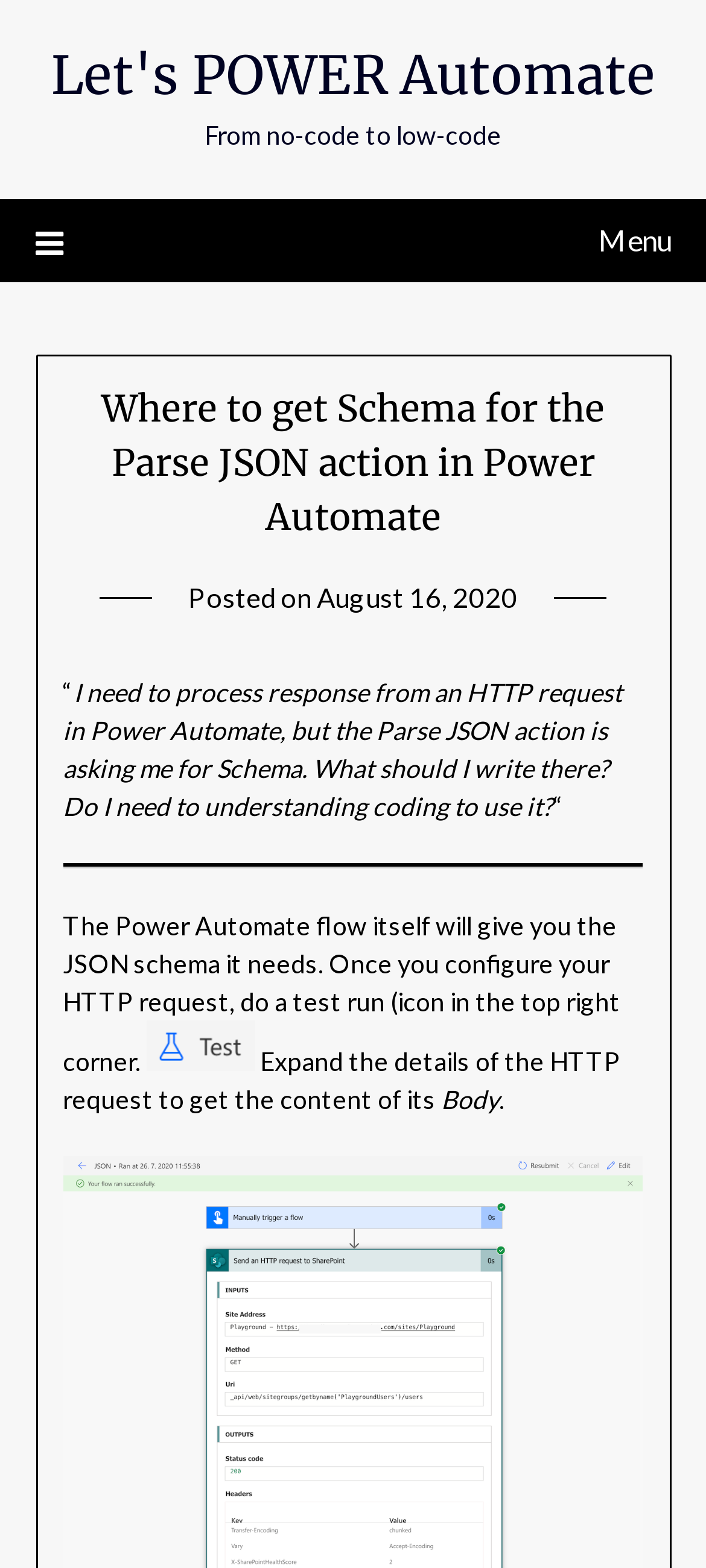What is the purpose of the Power Automate flow?
Please provide a single word or phrase as your answer based on the image.

To process HTTP request response